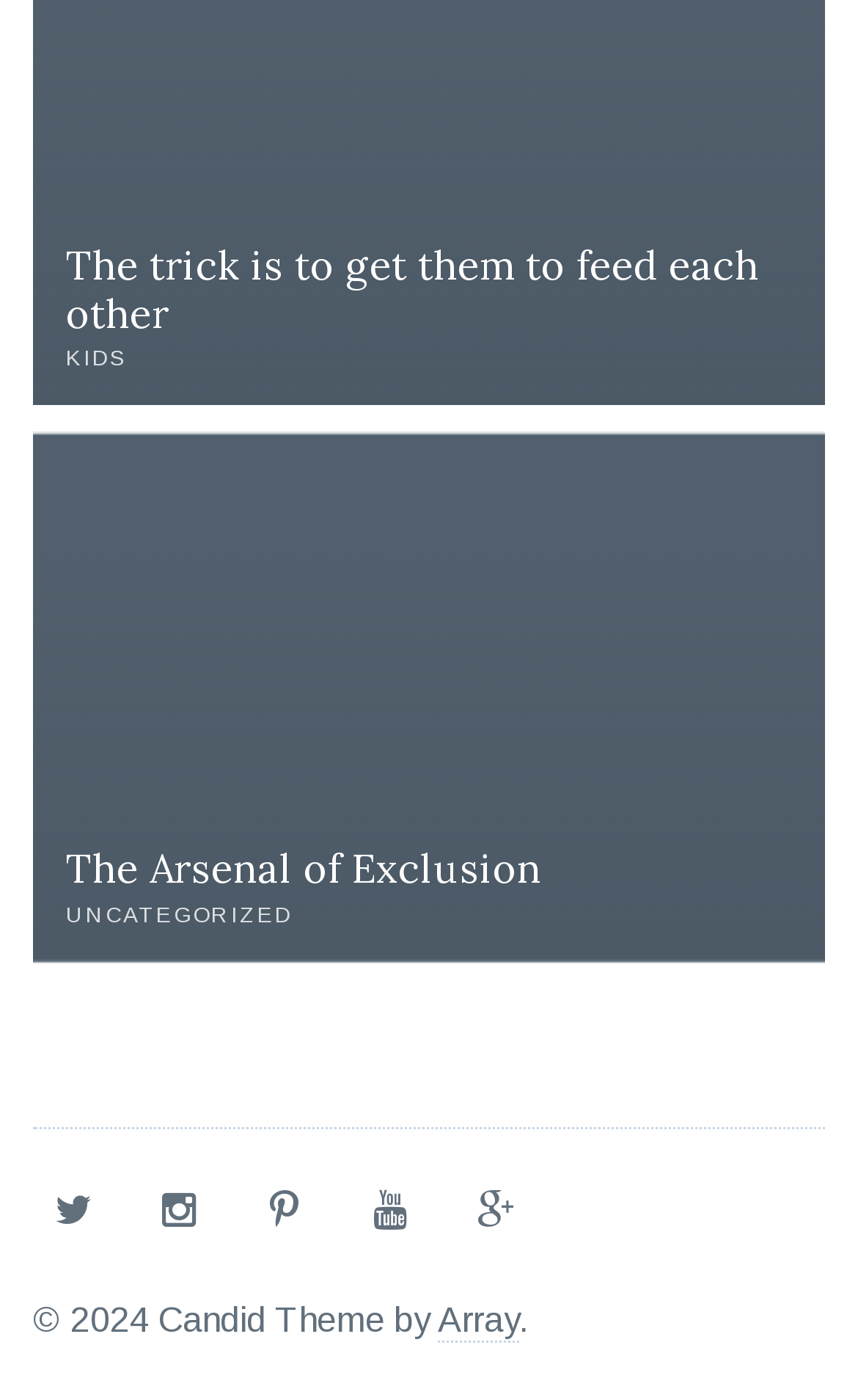Provide a one-word or brief phrase answer to the question:
How many headings are present on the page?

2